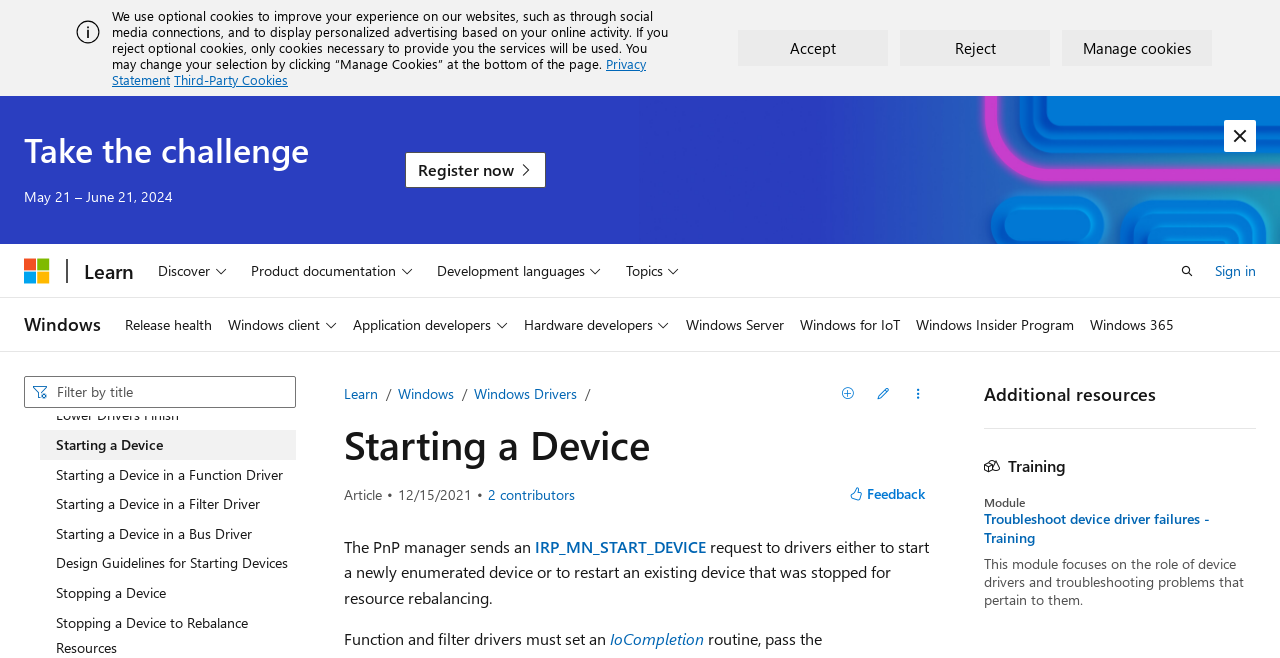Answer the question using only one word or a concise phrase: What is the purpose of the PnP manager?

Send IRP_MN_START_DEVICE request